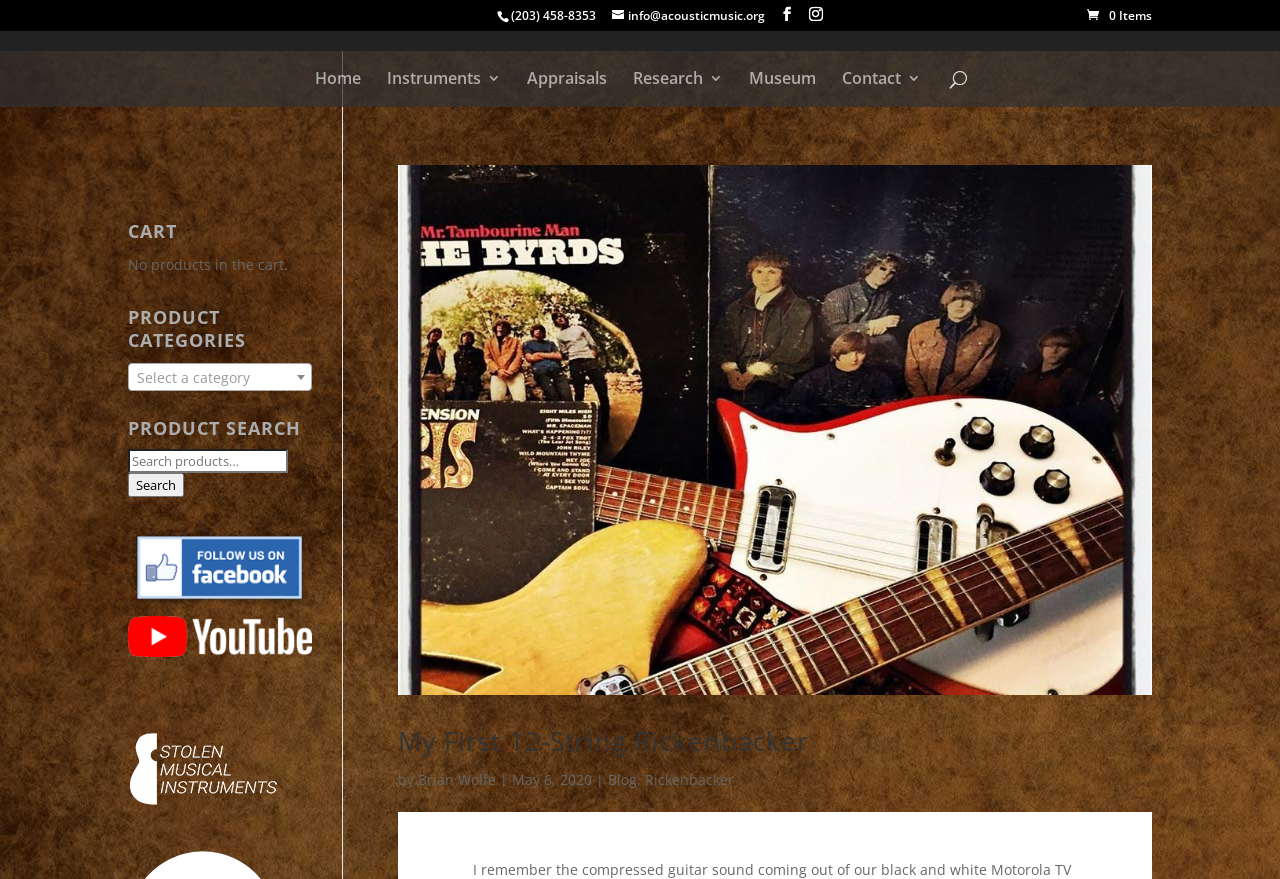What is the purpose of the search box?
Look at the image and provide a short answer using one word or a phrase.

Search for products